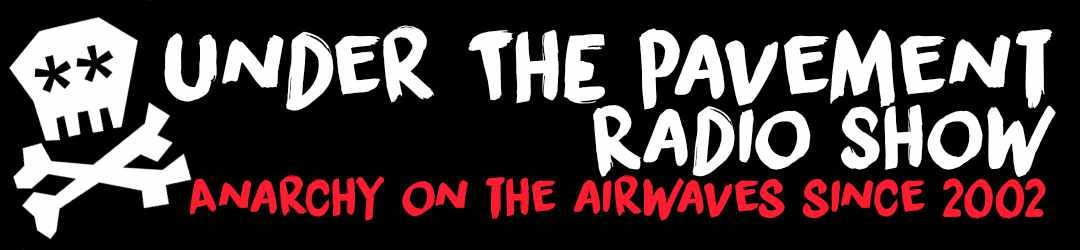What is the shape featured in the top left corner?
Please answer the question with a detailed and comprehensive explanation.

The top left corner of the logo showcases a stylized skull and crossbones, which embodies the show's rebellious spirit and reflects its ethos of challenging mainstream narratives.